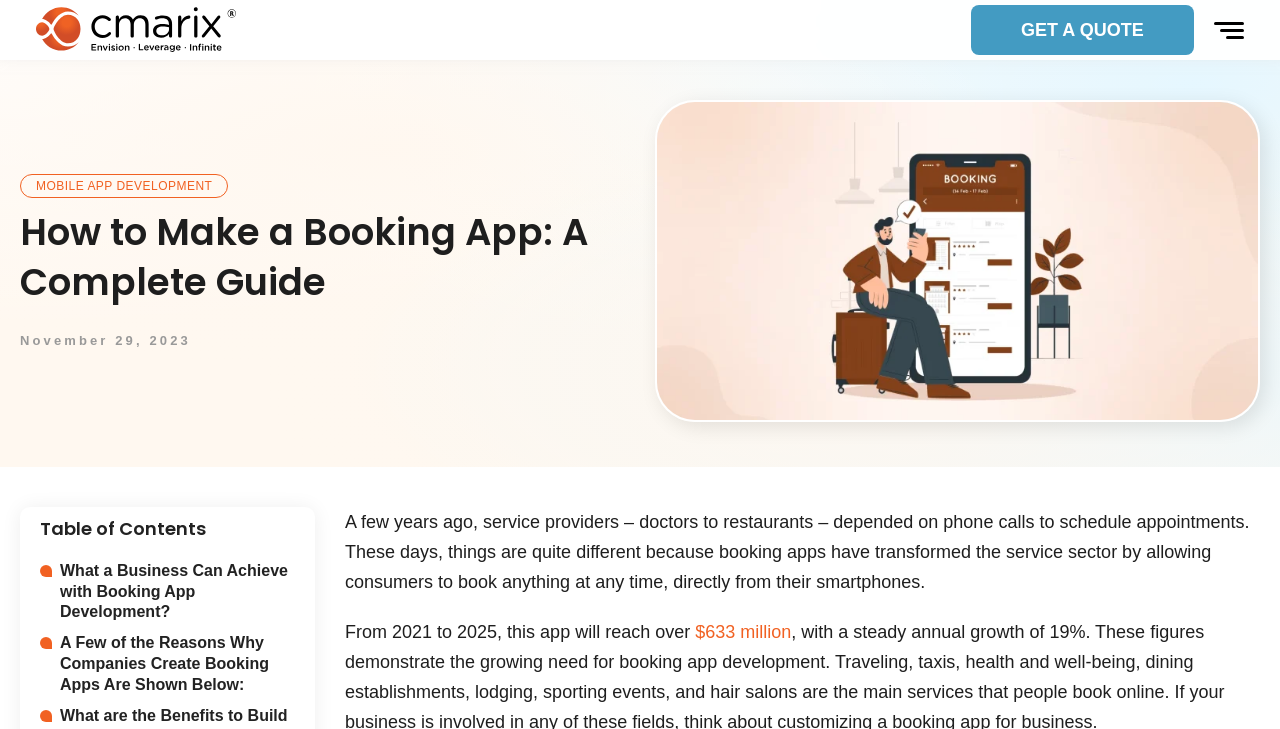Detail the various sections and features of the webpage.

The webpage is a comprehensive guide on how to create a booking app, targeting developers and tech enthusiasts. At the top left corner, there is a link to the "CMARIX Blog" accompanied by an image with the same name. On the opposite side, at the top right corner, there is a "GET A QUOTE" link and a "Toggle navigation" button.

Below the top navigation section, there is a heading that reads "How to Make a Booking App: A Complete Guide". Next to it, there is a time element displaying the date "November 29, 2023". A large image related to the guide takes up most of the width of the page, spanning from the left to the right side.

Further down, there is a "Table of Contents" section, followed by a series of paragraphs and links. The first paragraph discusses how booking apps have transformed the service sector, allowing consumers to book services at any time from their smartphones. The text continues, mentioning that the booking app market is expected to reach $633 million from 2021 to 2025. There are also links and headings that break up the content, including "What a Business Can Achieve with Booking App Development?" and "A Few of the Reasons Why Companies Create Booking Apps Are Shown Below:".